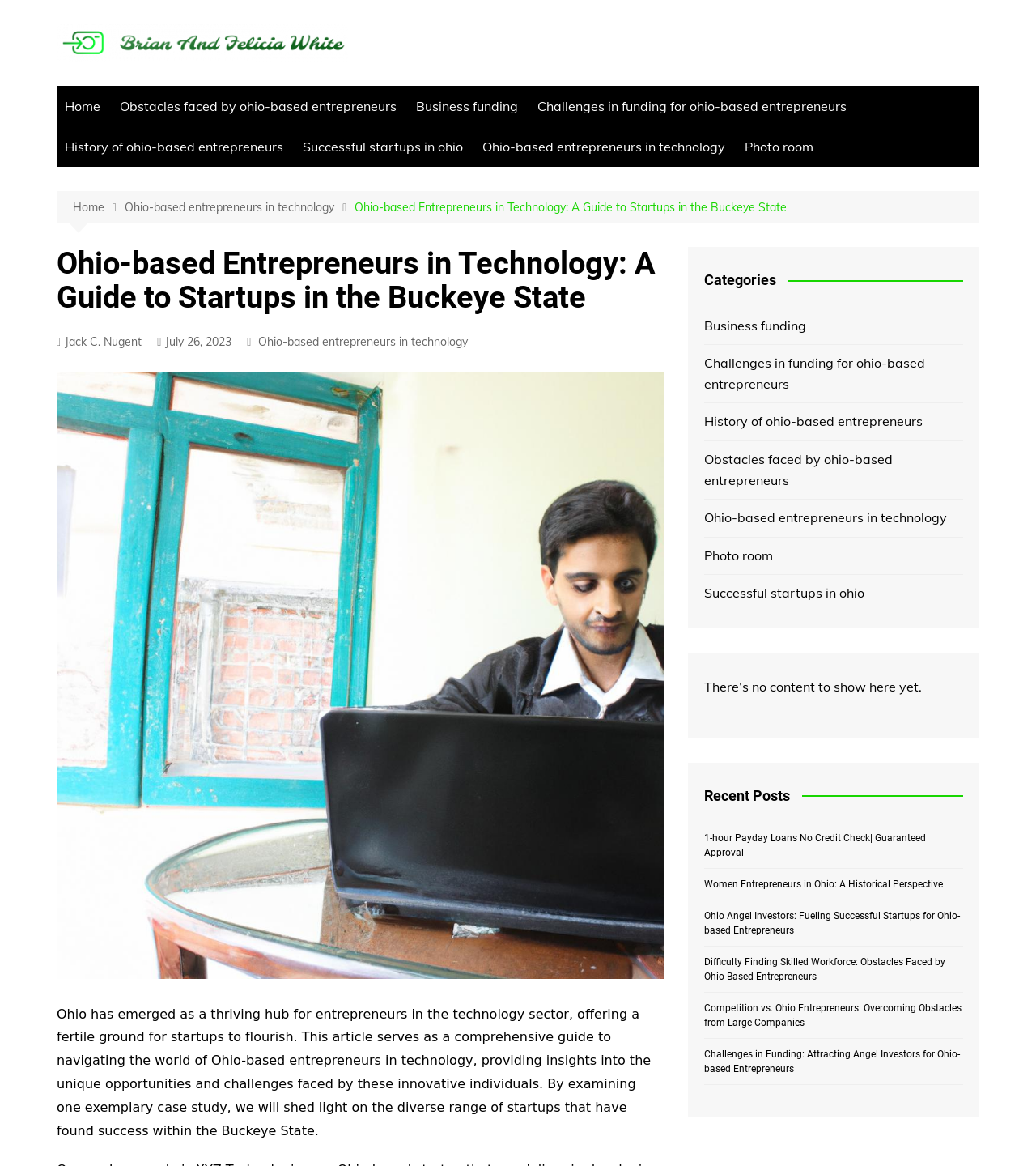What is the title of the figure element?
Answer the question with detailed information derived from the image.

The figure element with ID 243 contains an image with the same title as the webpage, which is 'Ohio-based Entrepreneurs in Technology: A Guide to Startups in the Buckeye State'.